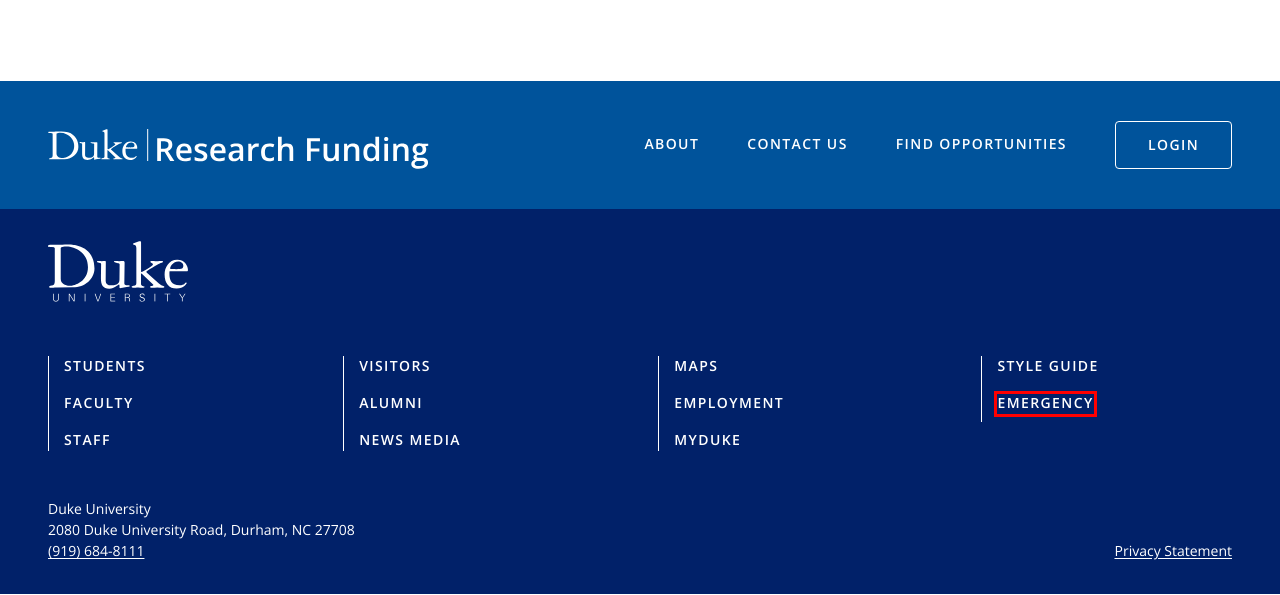Review the screenshot of a webpage which includes a red bounding box around an element. Select the description that best fits the new webpage once the element in the bounding box is clicked. Here are the candidates:
A. Duke University Emergency Status
B. Home | Human Resources
C. Duke University Maps
D. Duke
E. This is Duke - Brand Guide
F. Duke Students
G. Duke University
H. Duke Student Affairs

A